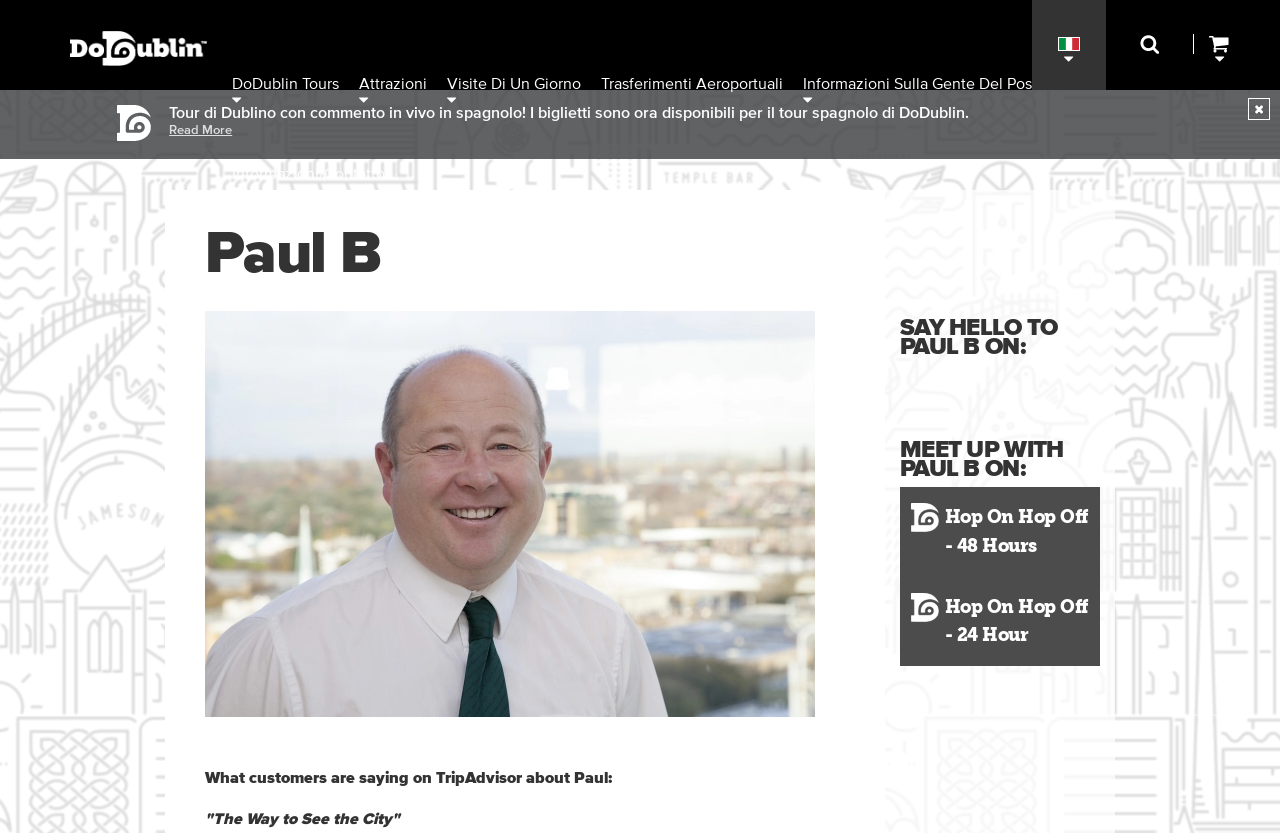Locate the bounding box coordinates of the area where you should click to accomplish the instruction: "Choose the Hop On Hop Off - 48 Hours tour".

[0.703, 0.585, 0.859, 0.692]